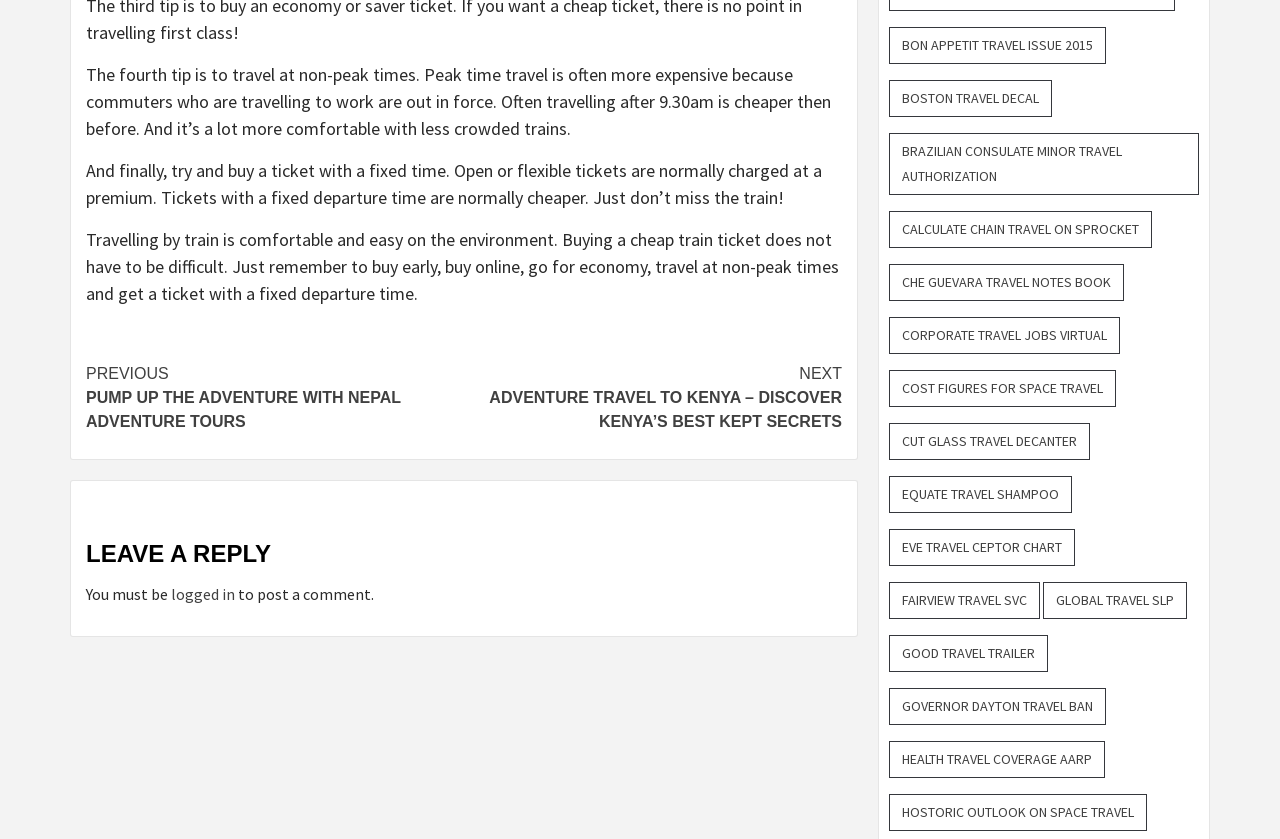What is the benefit of traveling by train? Please answer the question using a single word or phrase based on the image.

Comfortable and easy on the environment